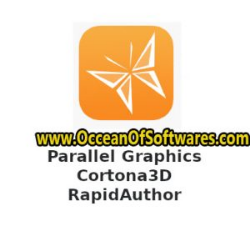Generate a detailed explanation of the scene depicted in the image.

The image showcases the logo of Parallel Graphics Cortona3D, featuring a stylized butterfly design within a rounded orange square. Below the logo, the text reads "Parallel Graphics" in bold uppercase letters, followed by "Cortona3D" and "RapidAuthor" in a slightly smaller font, all centralized for a clean appearance. Additionally, the website URL "www.OceanOfSoftwares.com" is prominently displayed above the logo in bold, black text, indicating the source for further information or downloads related to the software. This logo symbolizes advanced tools for 3D visualization and modeling, emphasizing the capabilities of the Cortona3D suite.